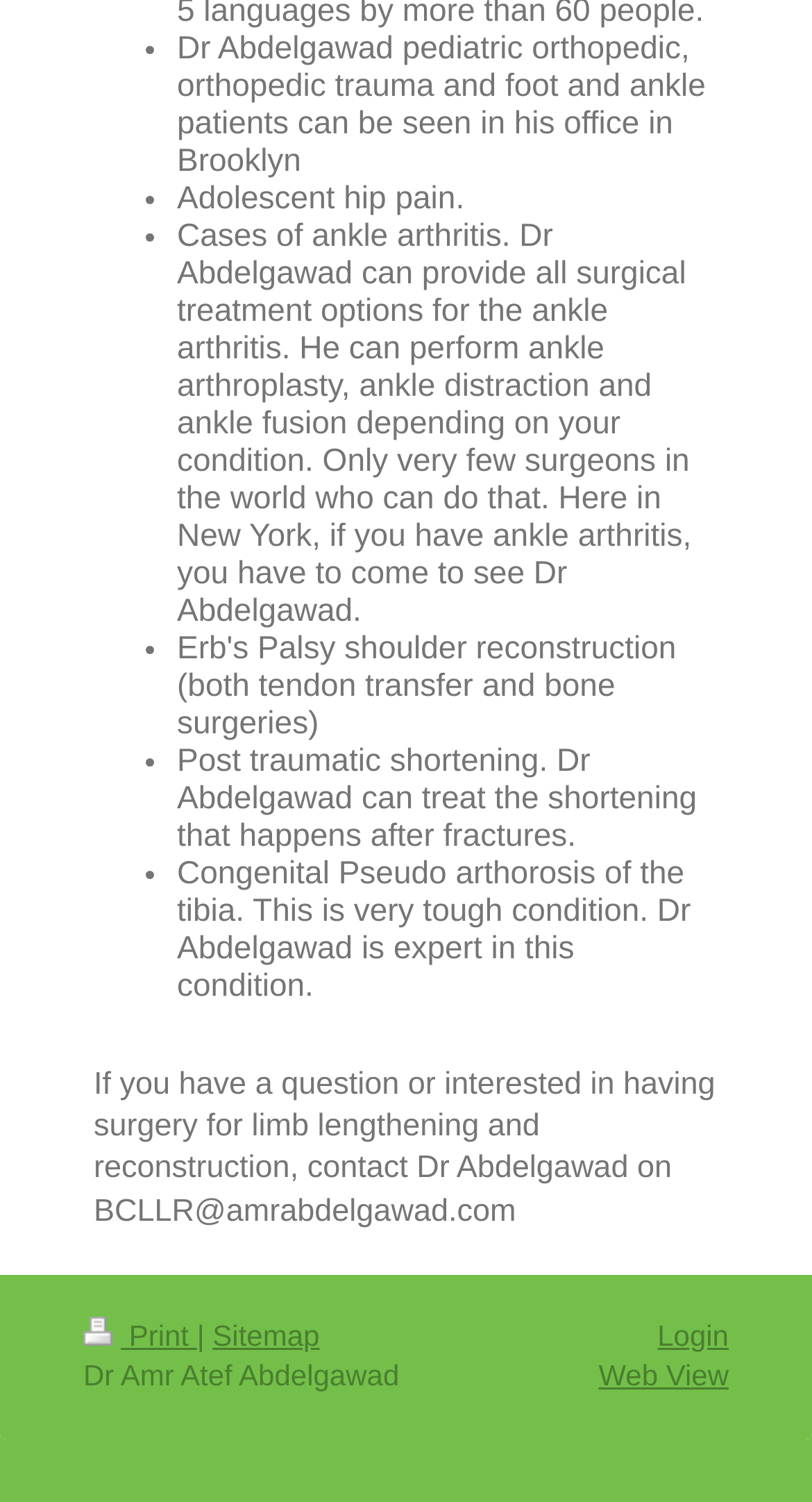Refer to the image and provide a thorough answer to this question:
What is the condition that Dr. Abdelgawad is an expert in?

According to the webpage, Dr. Abdelgawad is an expert in treating Congenital Pseudo arthorosis of the tibia, which is a very tough condition.